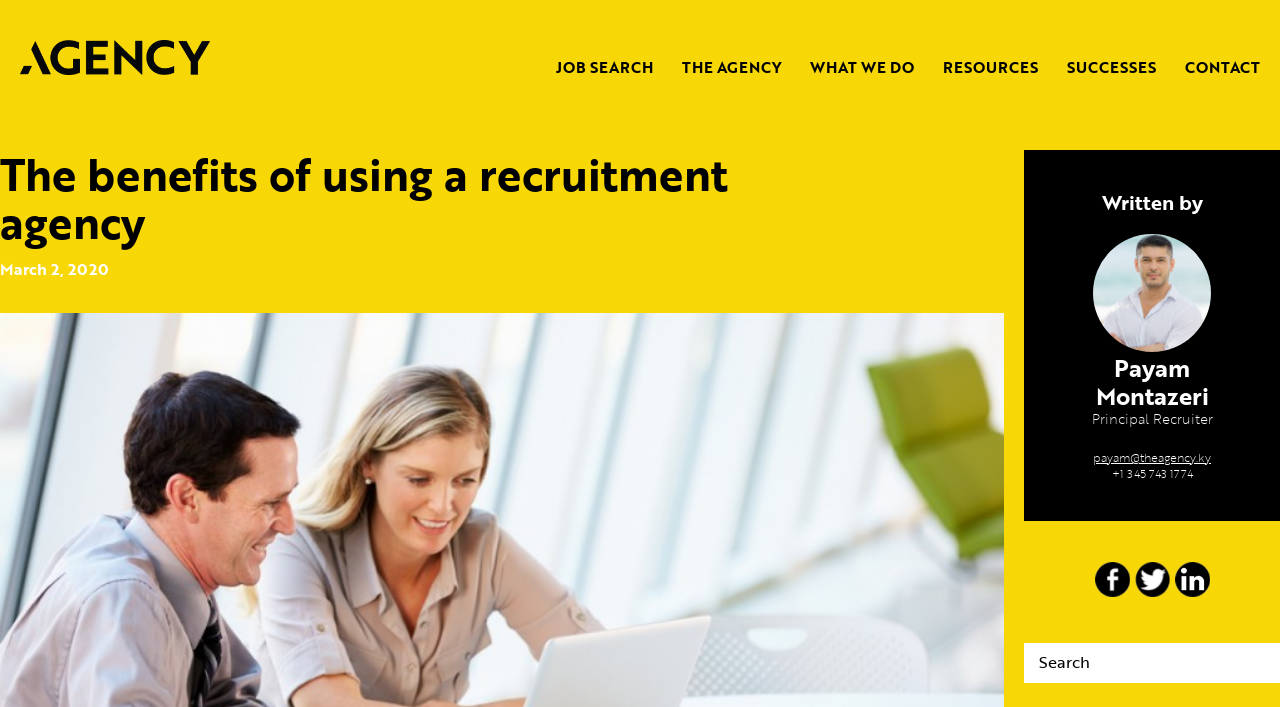Please pinpoint the bounding box coordinates for the region I should click to adhere to this instruction: "Click on JOB SEARCH".

[0.434, 0.082, 0.51, 0.107]